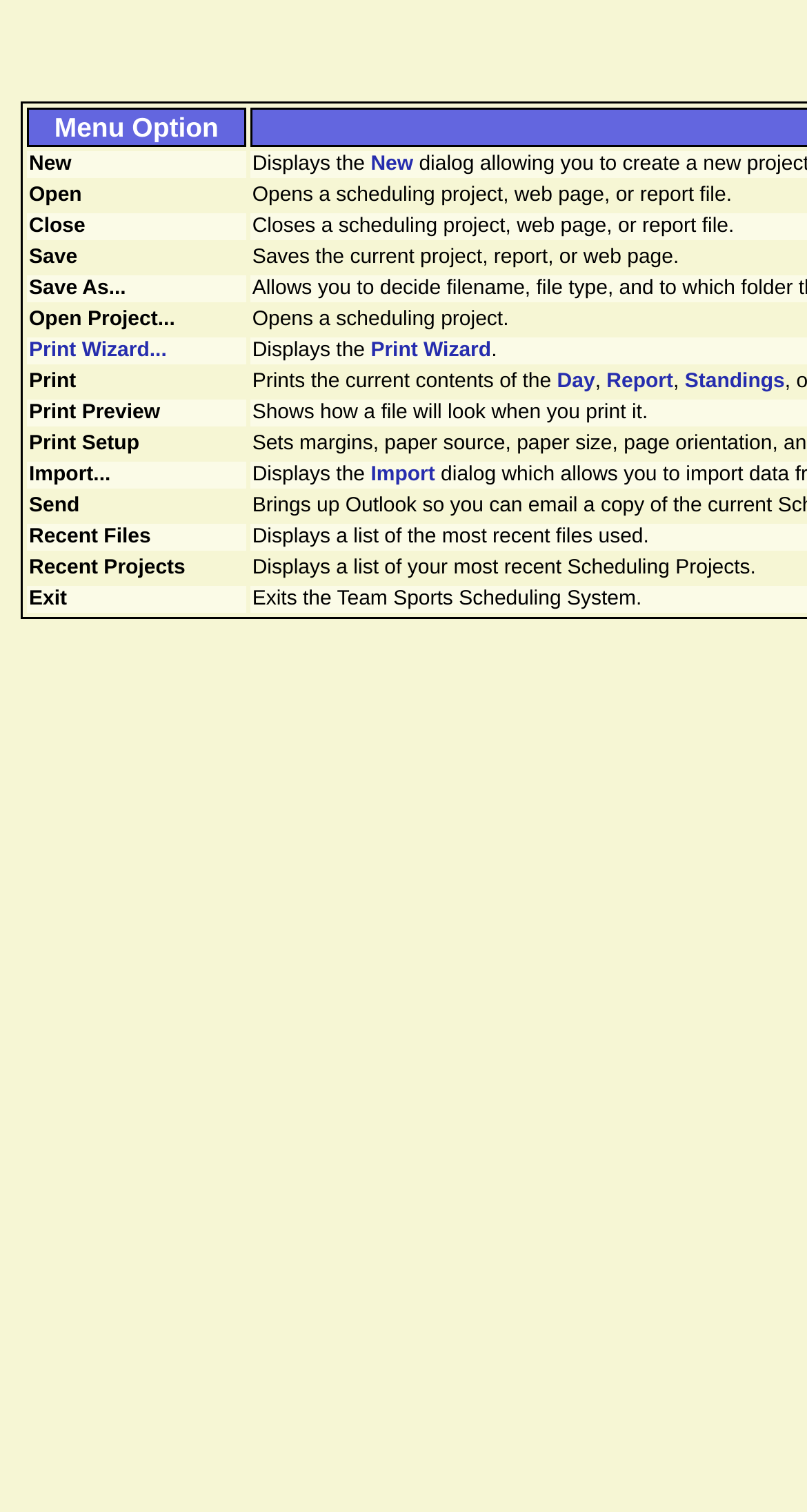Please determine the bounding box coordinates of the element's region to click in order to carry out the following instruction: "Create a new file". The coordinates should be four float numbers between 0 and 1, i.e., [left, top, right, bottom].

[0.033, 0.1, 0.305, 0.118]